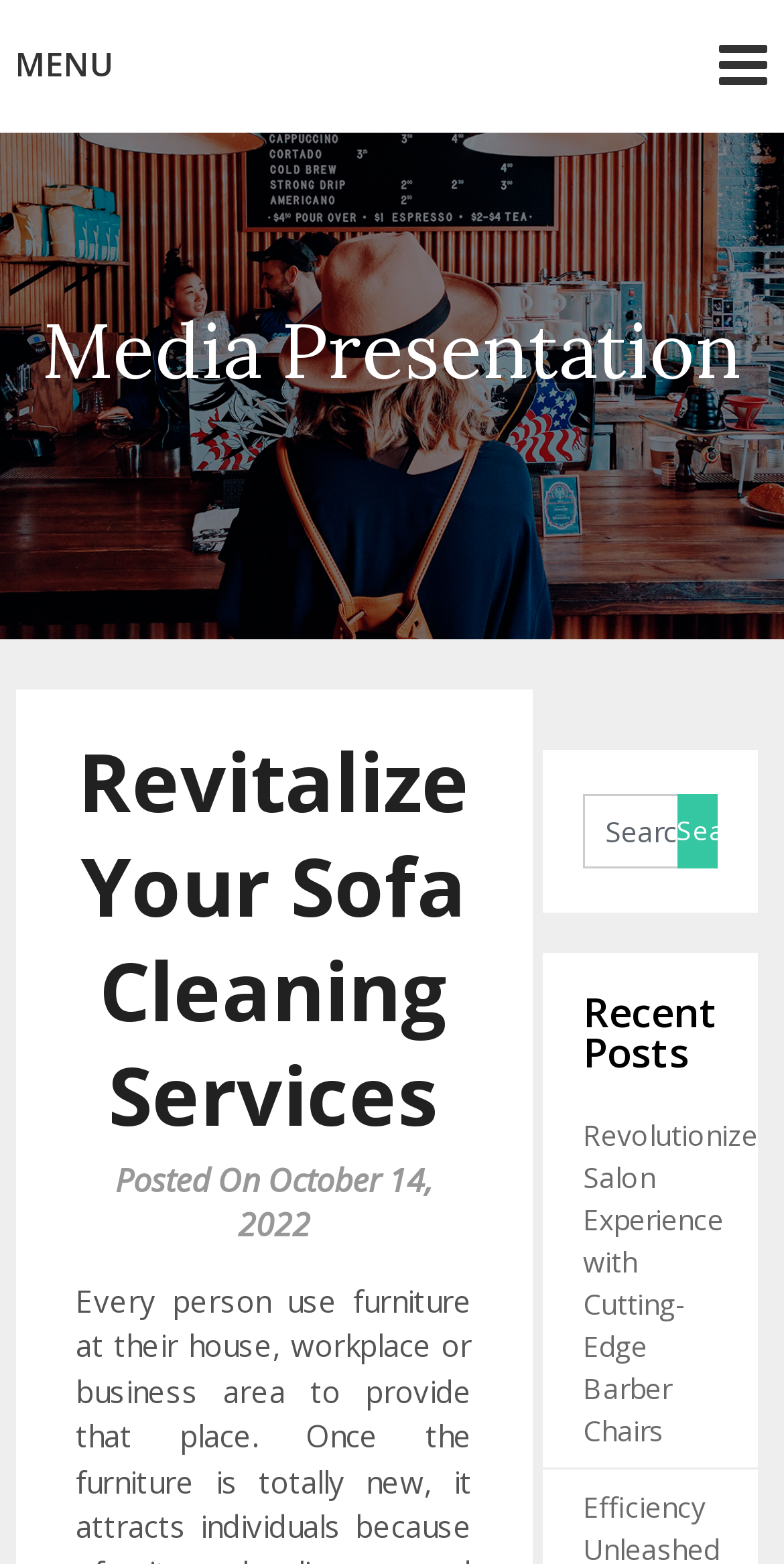Answer the following query concisely with a single word or phrase:
What is the purpose of the textbox?

Search